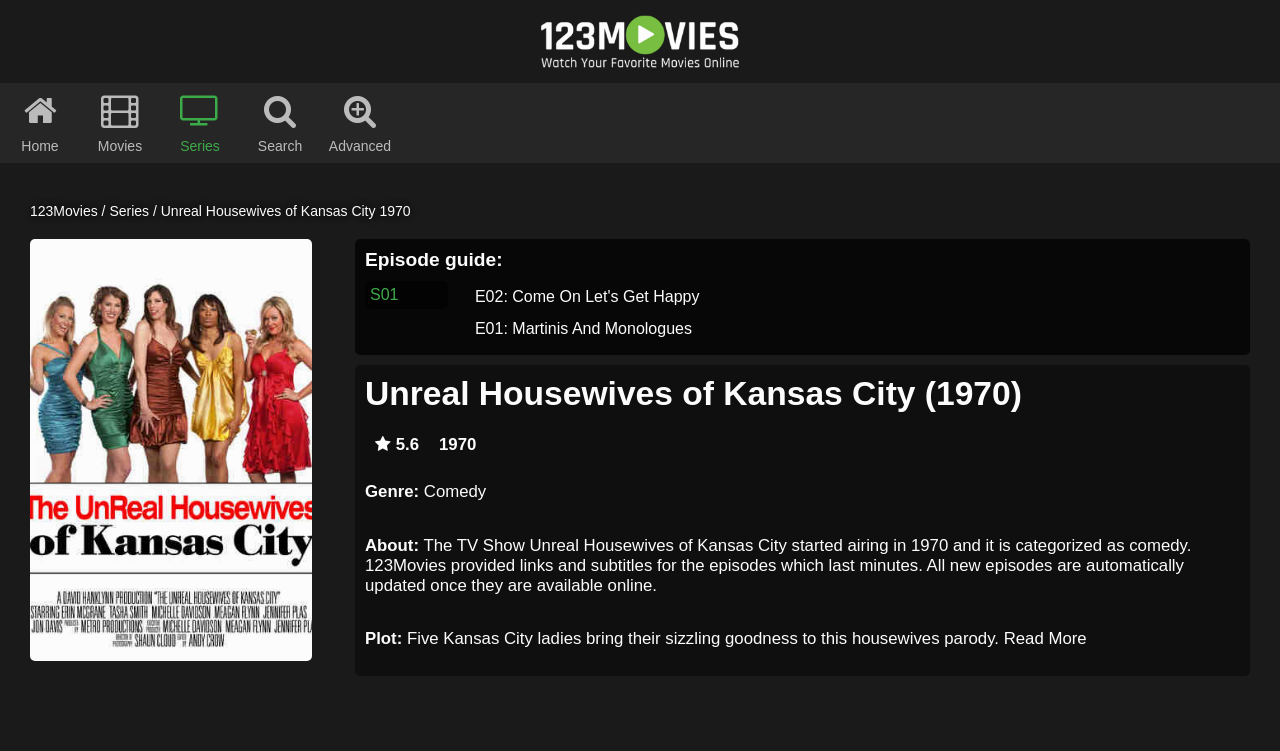What is the duration of each episode?
Please provide a comprehensive answer to the question based on the webpage screenshot.

I found the answer by reading the 'About:' section on the webpage, which mentions that 'all new episodes are automatically updated once they are available online' and that 'each episode lasts minutes'.